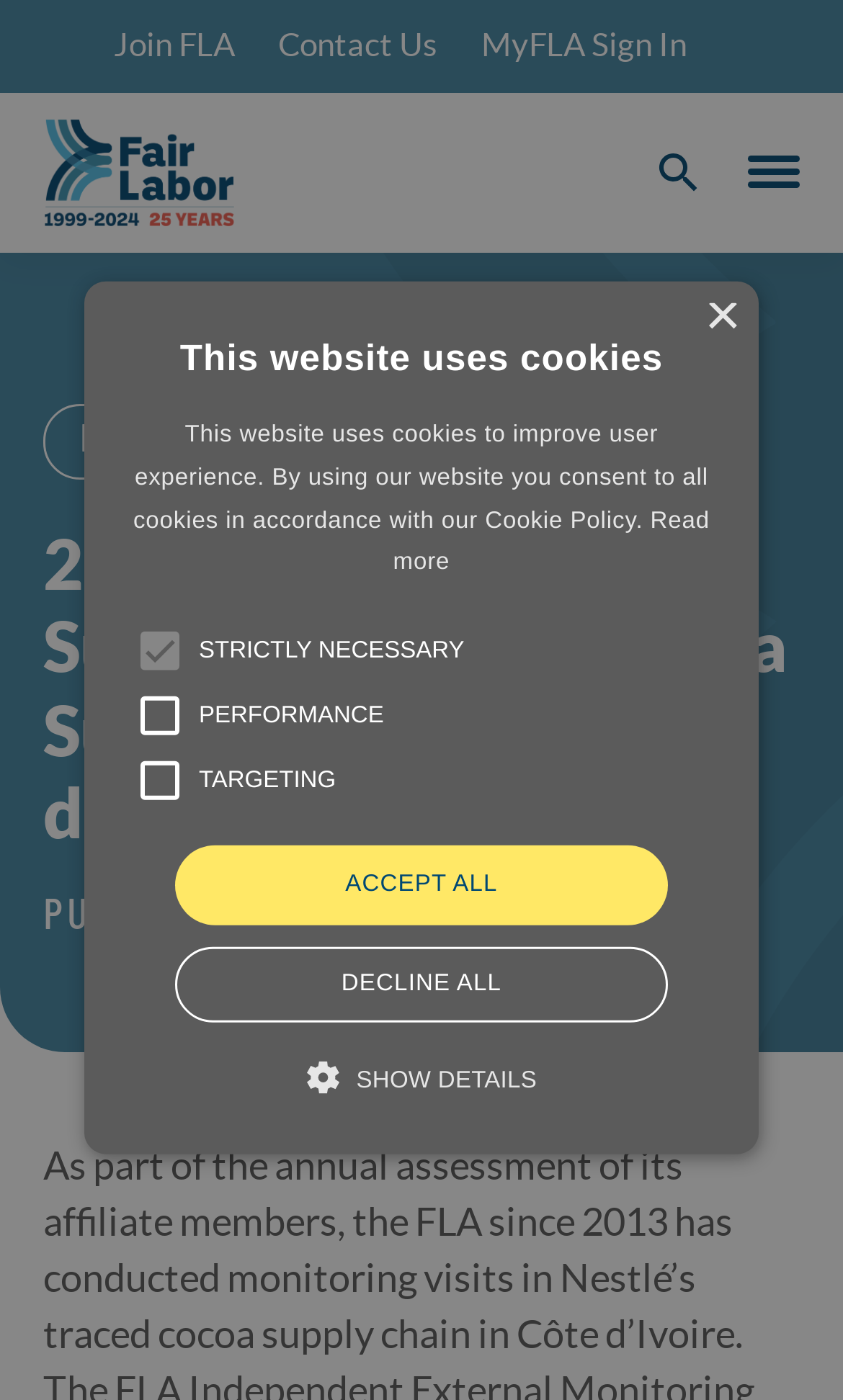Provide a comprehensive description of the webpage.

The webpage is about the 2016 Executive Summary of Nestlé Cocoa Supply Chain in Côte d'Ivoire, provided by the Fair Labor Association. 

At the top of the page, there are three links: "Join FLA", "Contact Us", and "MyFLA Sign In", aligned horizontally. Below these links, there is a "Fair Labor logo" image, accompanied by a "homepage" link. 

On the right side of the page, there is a "Menu" button. Below the menu button, there is a section with a heading "2016 Executive Summary, Nestlé Cocoa Supply Chain, Côte d'Ivoire", followed by a publication date "MONDAY, OCTOBER 2, 2017". 

The main content of the webpage is not explicitly described in the accessibility tree, but it is likely related to the executive summary report. 

At the bottom of the page, there is a cookie declaration section, which includes a "Close" button, a description of the cookie policy, and several checkboxes for managing cookie preferences. There are also buttons to "ACCEPT ALL" or "DECLINE ALL" cookies, as well as a "SHOW DETAILS" button that provides more information about the cookies.